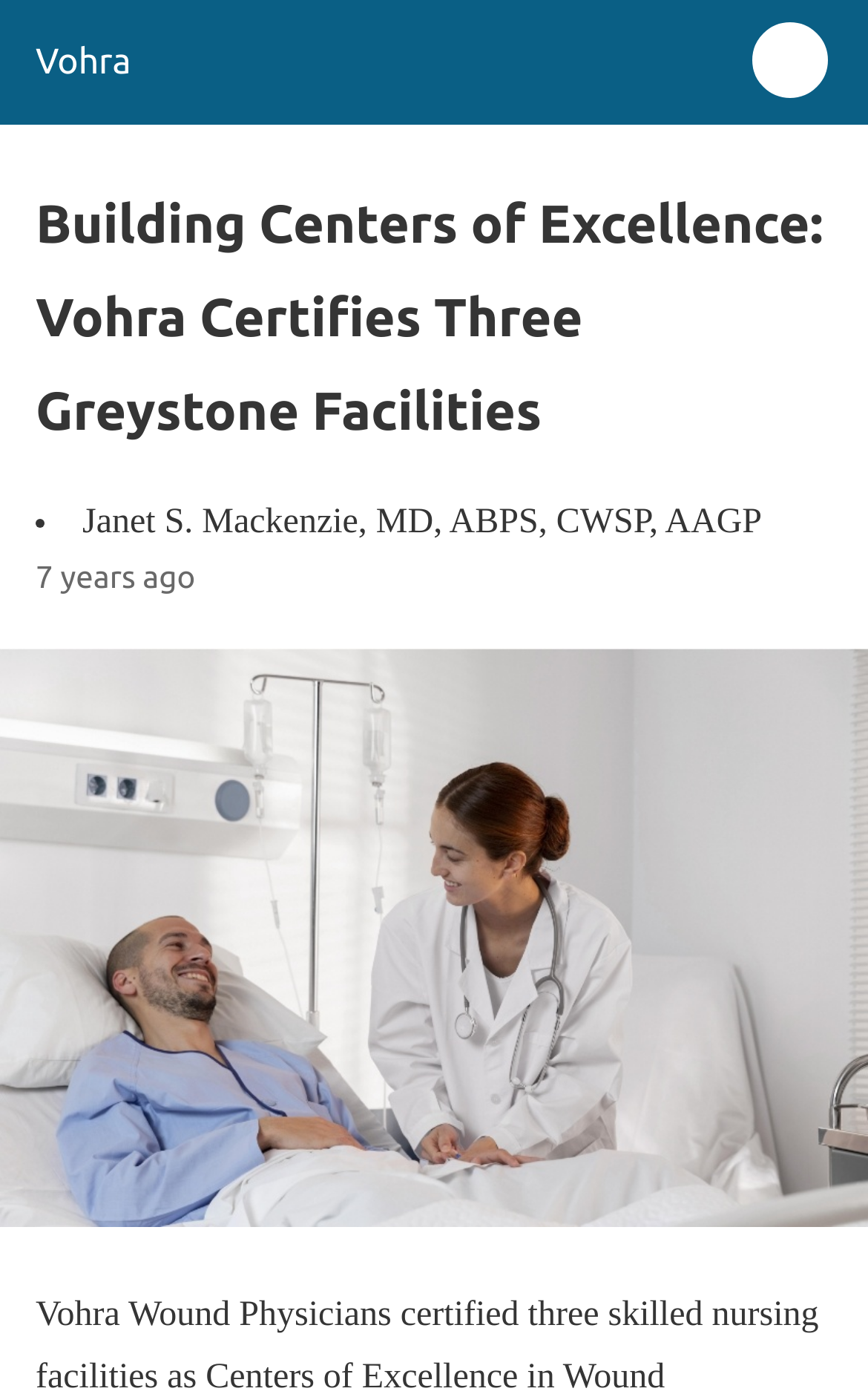Who certified three Greystone facilities?
Ensure your answer is thorough and detailed.

Based on the webpage content, specifically the header 'Building Centers of Excellence: Vohra Certifies Three Greystone Facilities', it is clear that Vohra Wound Physicians certified three Greystone facilities.